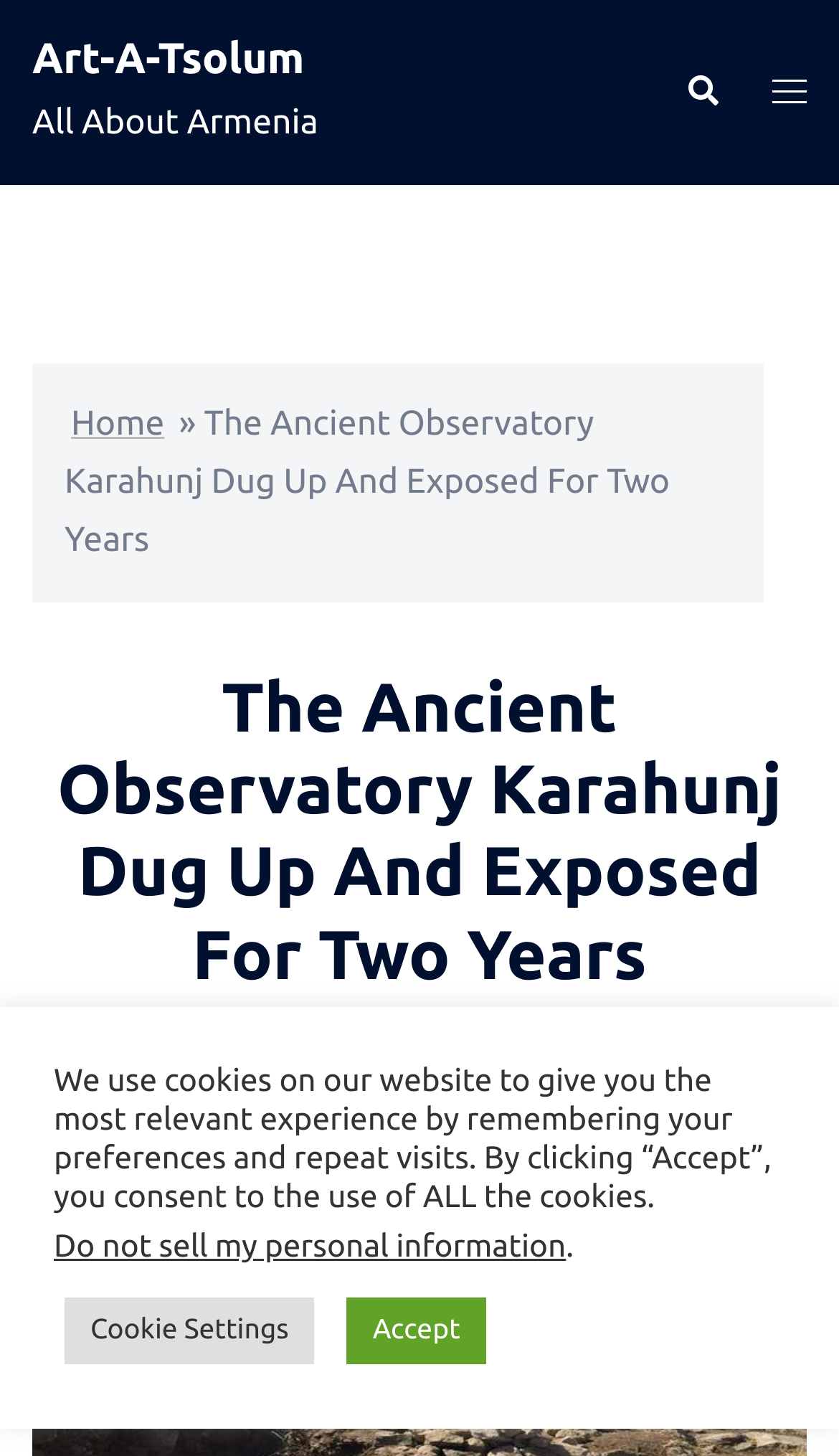Explain the webpage's layout and main content in detail.

The webpage appears to be a news article or blog post about the Karahunj Ancient Observatory. At the top left, there is a link to "Art-A-Tsolum" and a static text "All About Armenia". On the top right, there are three links: "Search" with a magnifying glass icon, "Toggle menu" with a hamburger icon, and a "Home" link.

The main content of the webpage is a news article with a title "The Ancient Observatory Karahunj Dug Up And Exposed For Two Years" which spans almost the entire width of the page. Below the title, there is a heading with the same text, followed by a link to the date "JULY 3, 2020" and a category link "NEWS".

At the bottom of the page, there is a notification about the use of cookies on the website, with a static text explaining the purpose of the cookies and a button to "Accept" or "Cookie Settings". Additionally, there is a link to "Do not sell my personal information".